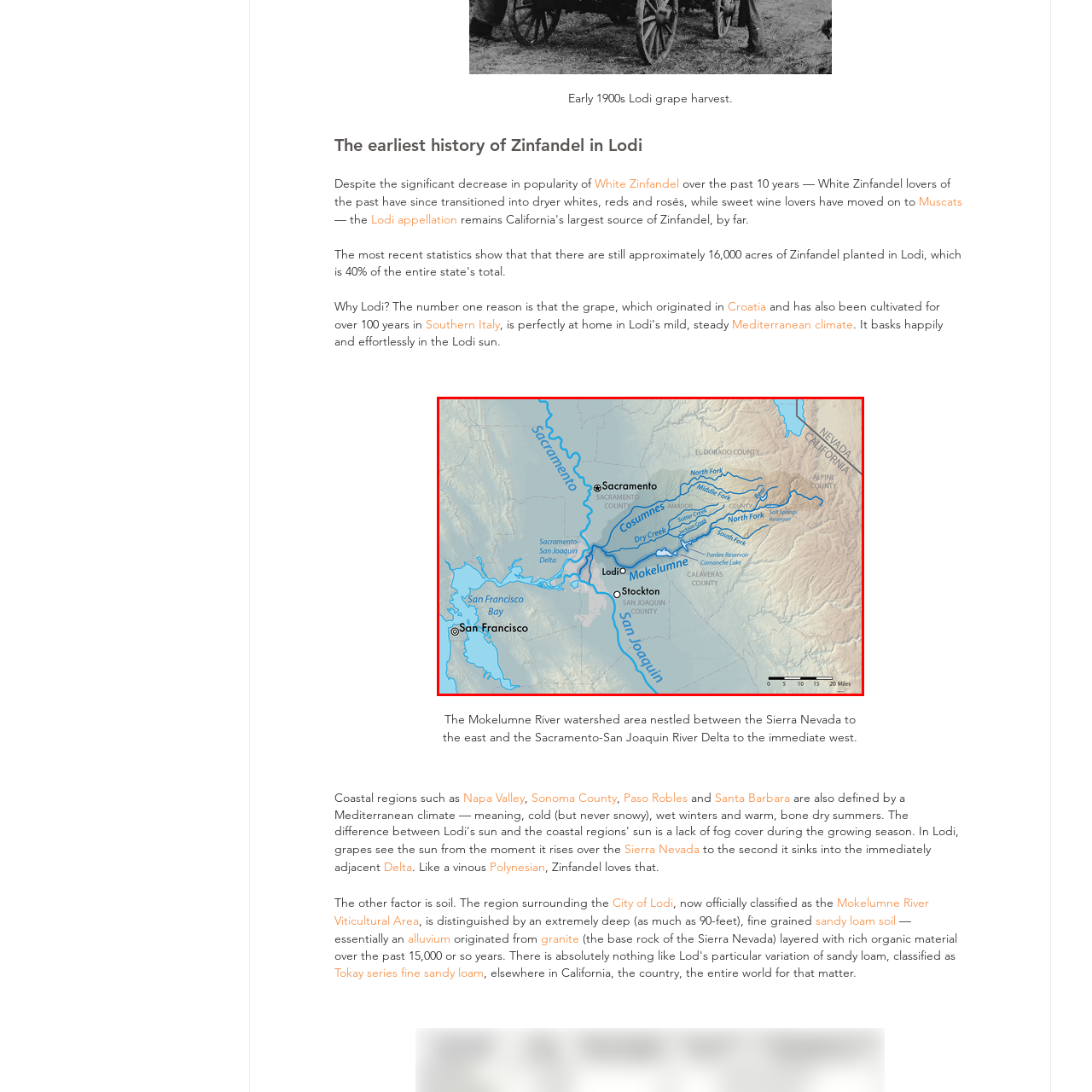Explain in detail what is happening in the image enclosed by the red border.

The image depicts a detailed map of the Mokelumne River watershed area, highlighting its geographical features and key locations. Nestled between the Sierra Nevada to the east and the Sacramento-San Joaquin River Delta to the west, the map includes major towns such as Lodi, Stockton, and San Francisco. The flowing blue lines represent the river's tributaries and the interconnected waterways critical to the region's ecosystem. This area is significant for its unique viticultural contributions, particularly as a historical site for cultivating Zinfandel grapes. The map also provides essential context for the agricultural landscape and climate, underscoring the importance of the Mokelumne River in supporting both local biodiversity and commercial viticulture.